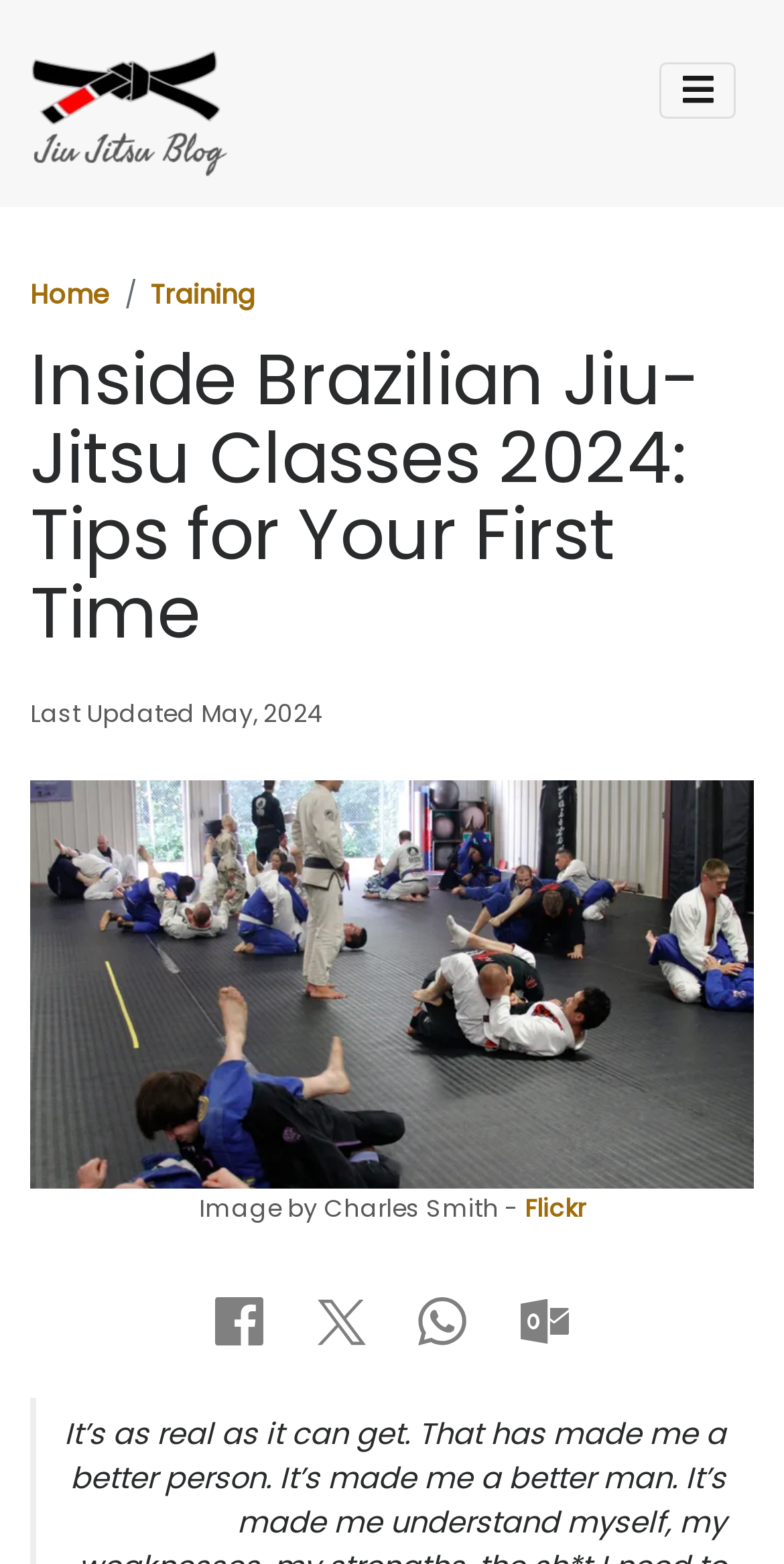Given the following UI element description: "Share on Facebook", find the bounding box coordinates in the webpage screenshot.

[0.247, 0.815, 0.366, 0.874]